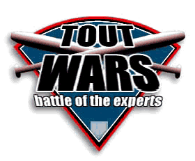Based on the image, provide a detailed response to the question:
What is the purpose of the bold lettering in the logo?

According to the caption, the bold lettering in the logo is meant to emphasize the competitive nature of the event, inviting fans and players to immerse themselves in the thrilling world of fantasy baseball.